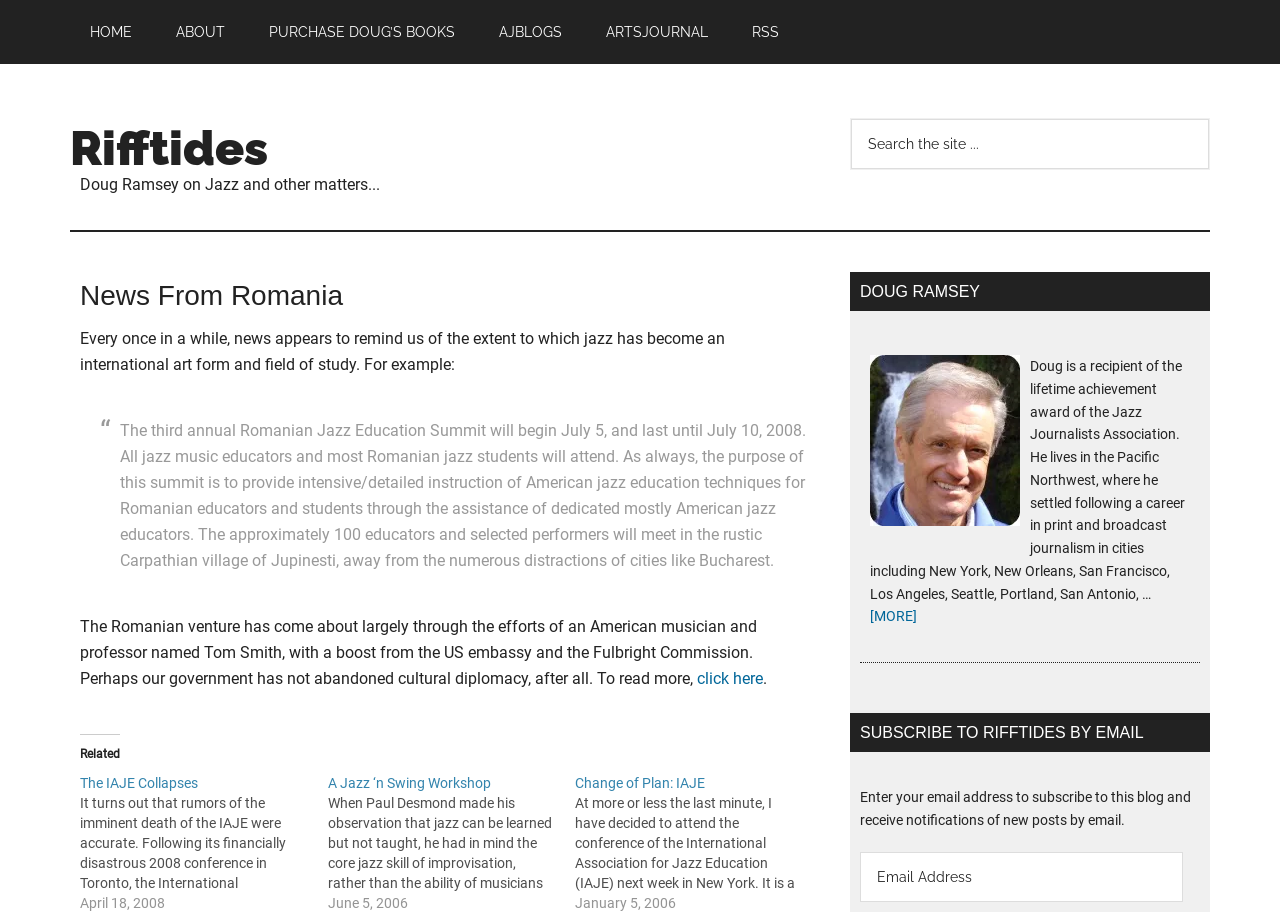Please provide a comprehensive response to the question below by analyzing the image: 
What is the purpose of the Romanian Jazz Education Summit?

The purpose of the Romanian Jazz Education Summit can be found in the blockquote on the page, which states that the summit aims to provide intensive and detailed instruction of American jazz education techniques for Romanian educators and students.